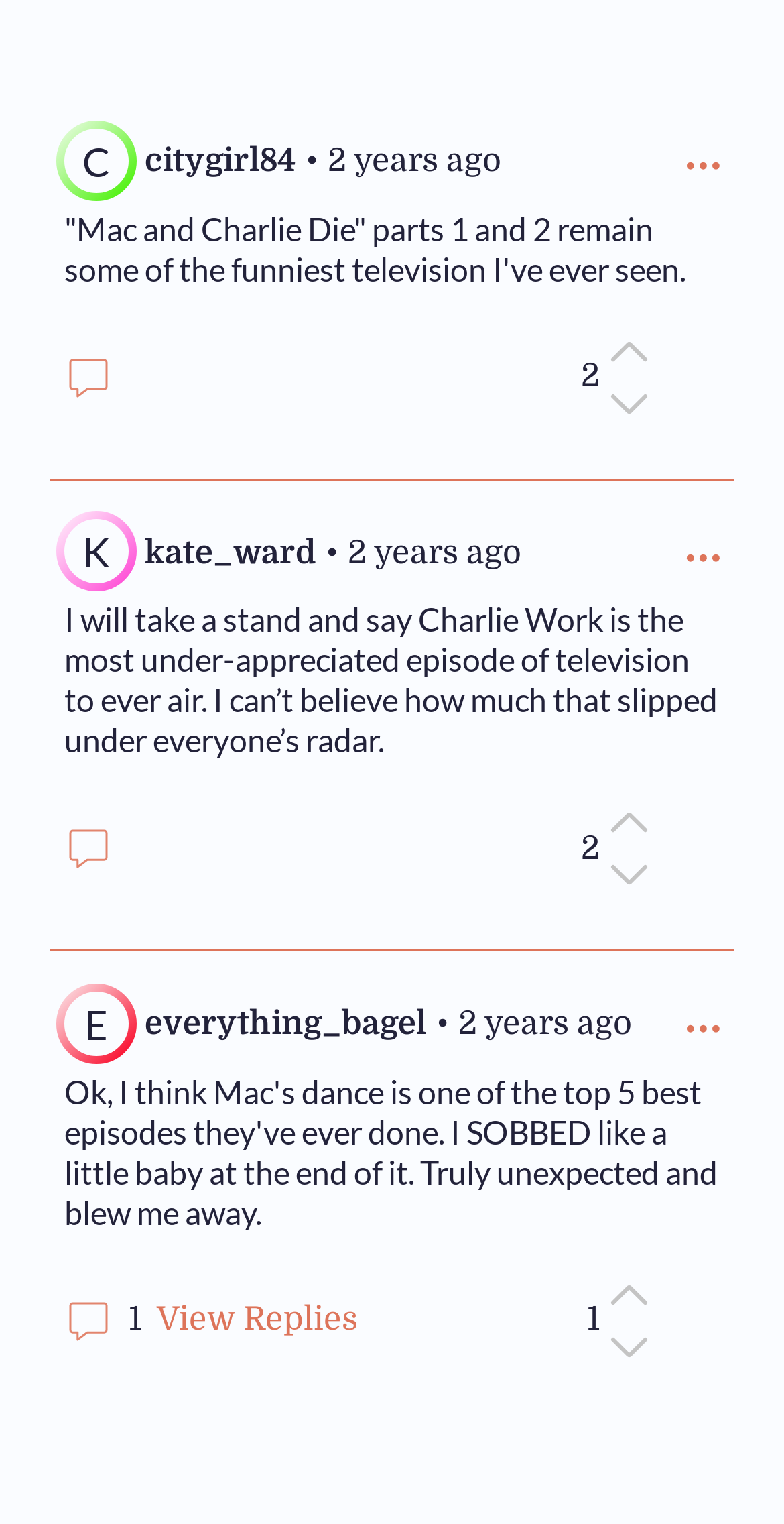What is the upvote count of the second comment?
By examining the image, provide a one-word or phrase answer.

2